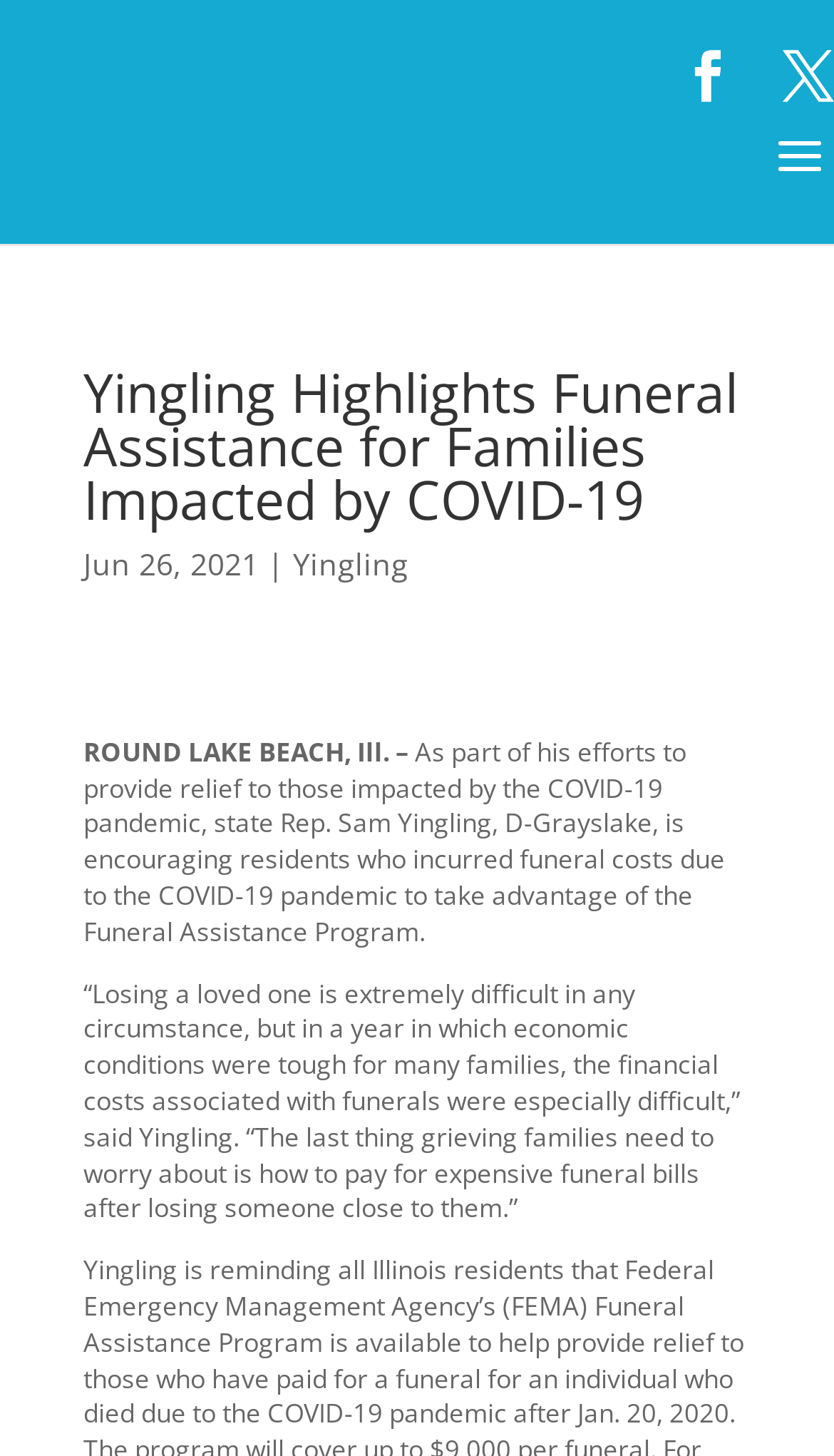Who is encouraging residents to take advantage of the Funeral Assistance Program?
Please look at the screenshot and answer in one word or a short phrase.

Sam Yingling